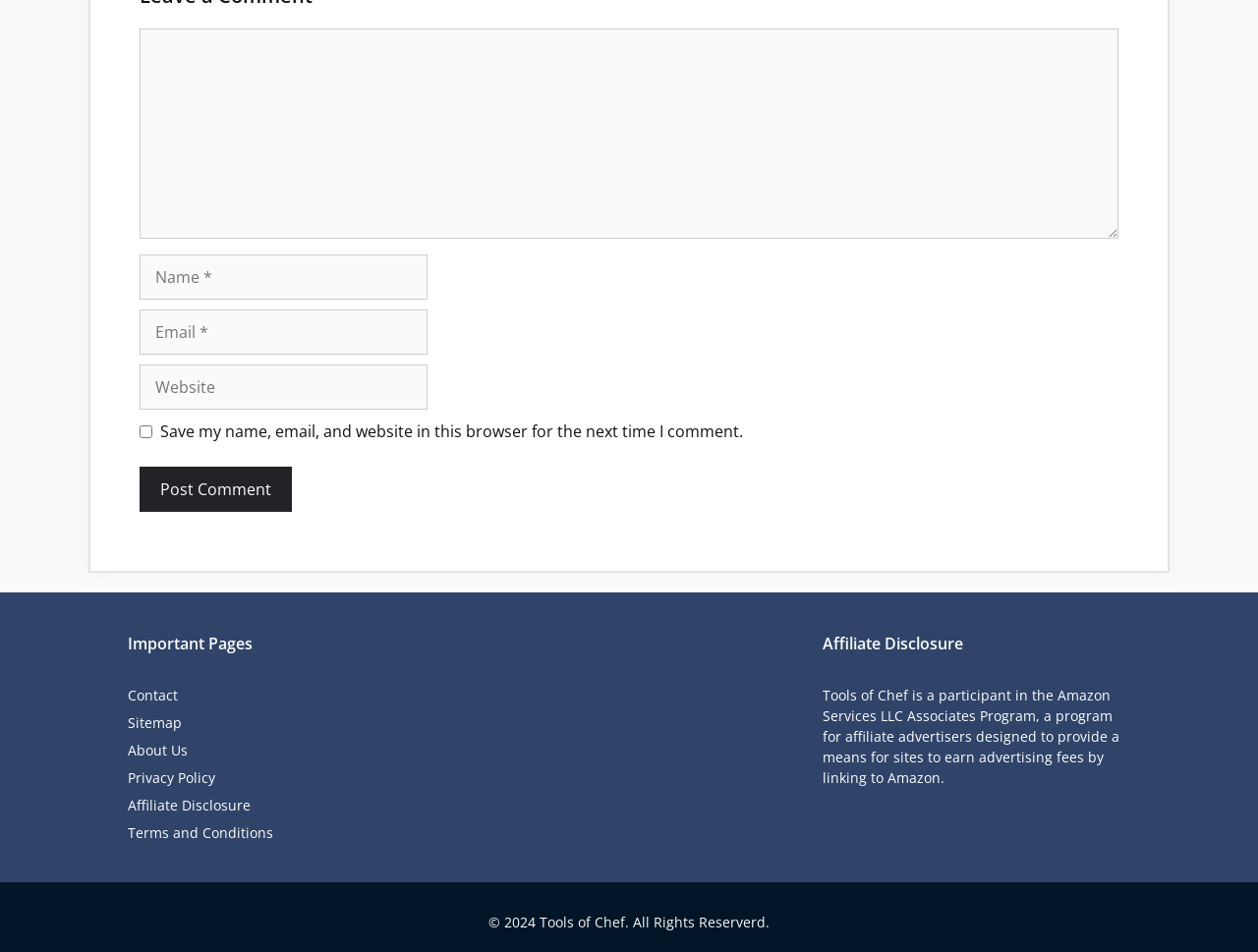Give a one-word or one-phrase response to the question:
What is the purpose of the checkbox?

Save comment info